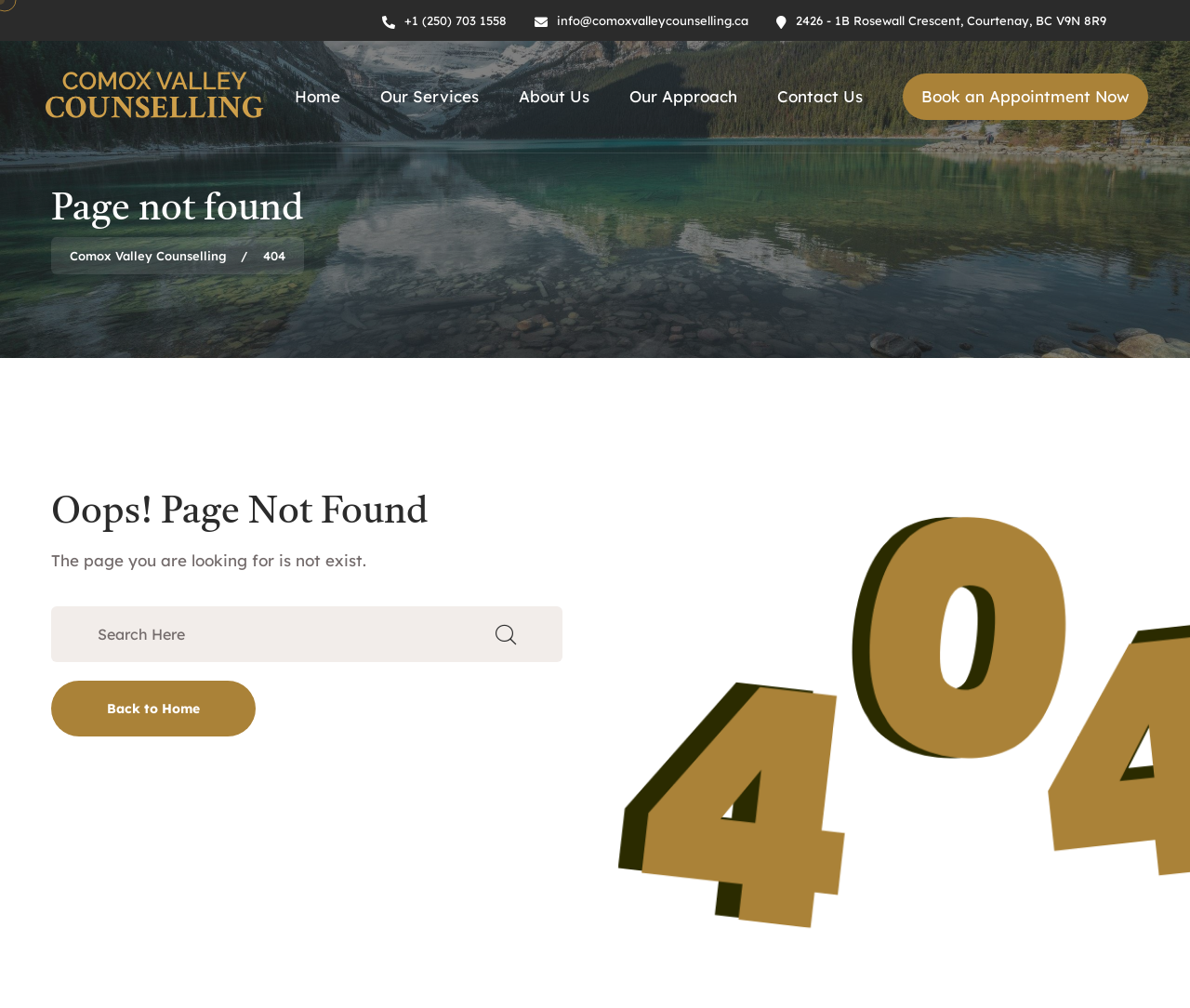How many navigation links are there?
We need a detailed and exhaustive answer to the question. Please elaborate.

There are six navigation links on the top of the page, which are 'Home', 'Our Services', 'About Us', 'Our Approach', 'Contact Us', and 'Book an Appointment Now'.